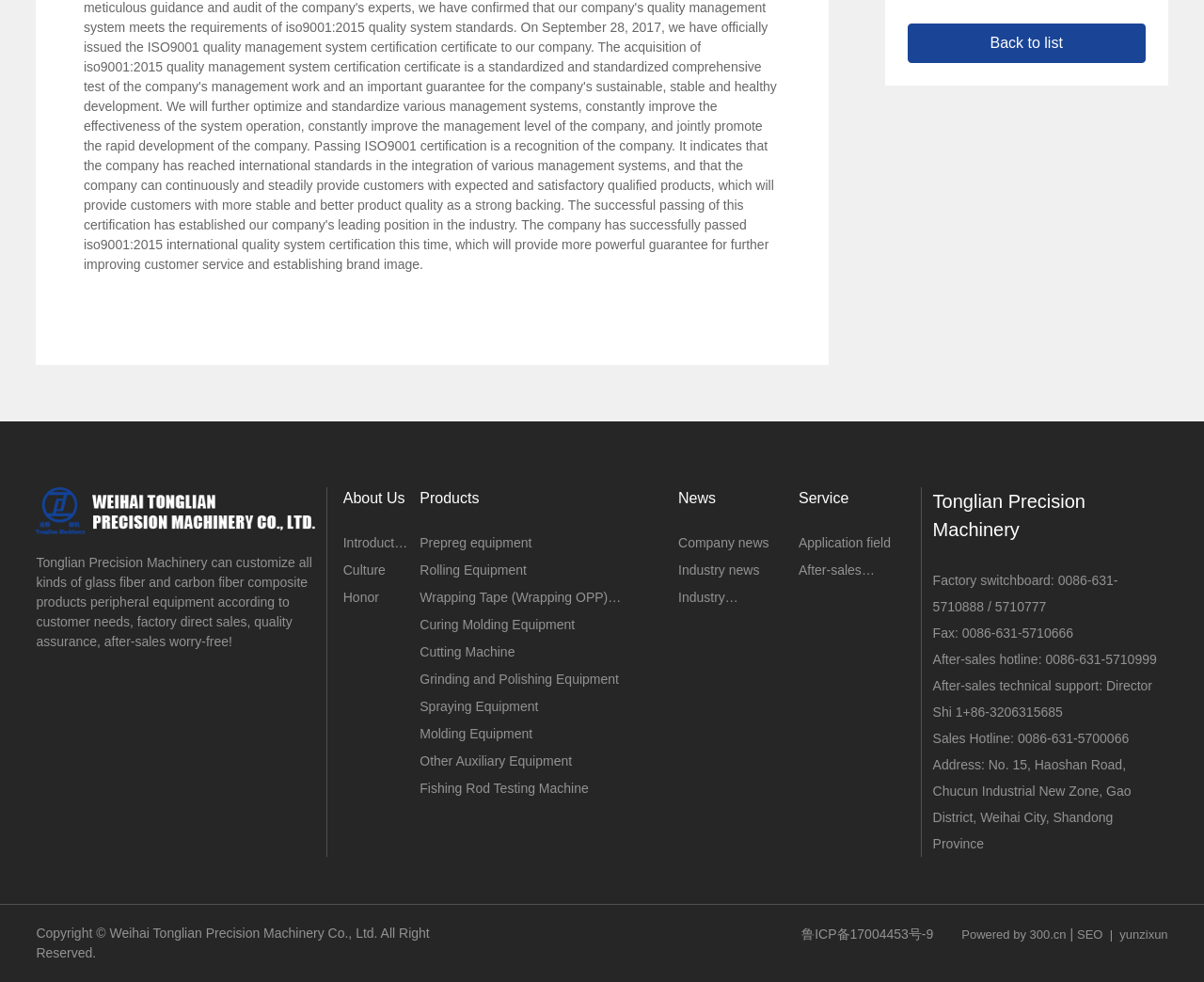Based on the element description: "Fishing Rod Testing Machine", identify the UI element and provide its bounding box coordinates. Use four float numbers between 0 and 1, [left, top, right, bottom].

[0.349, 0.794, 0.555, 0.814]